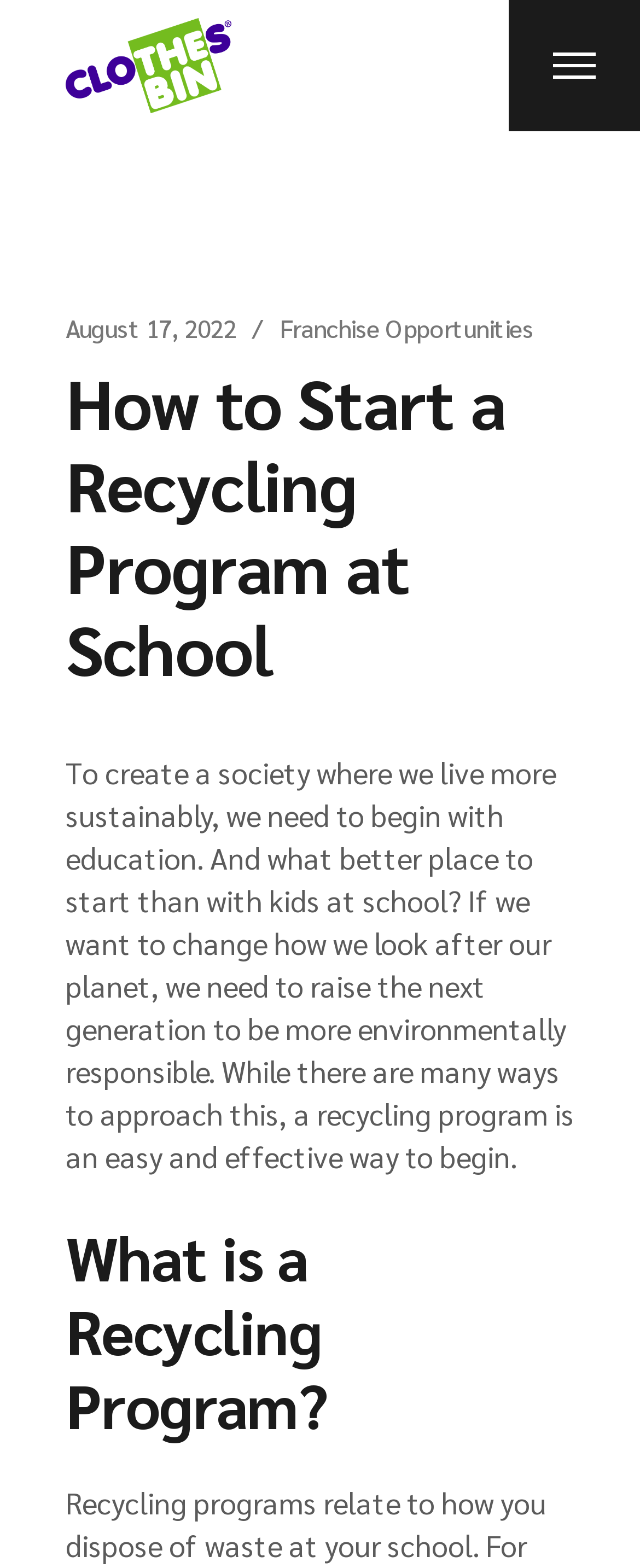Locate the bounding box of the UI element described in the following text: "August 17, 2022".

[0.103, 0.198, 0.369, 0.22]